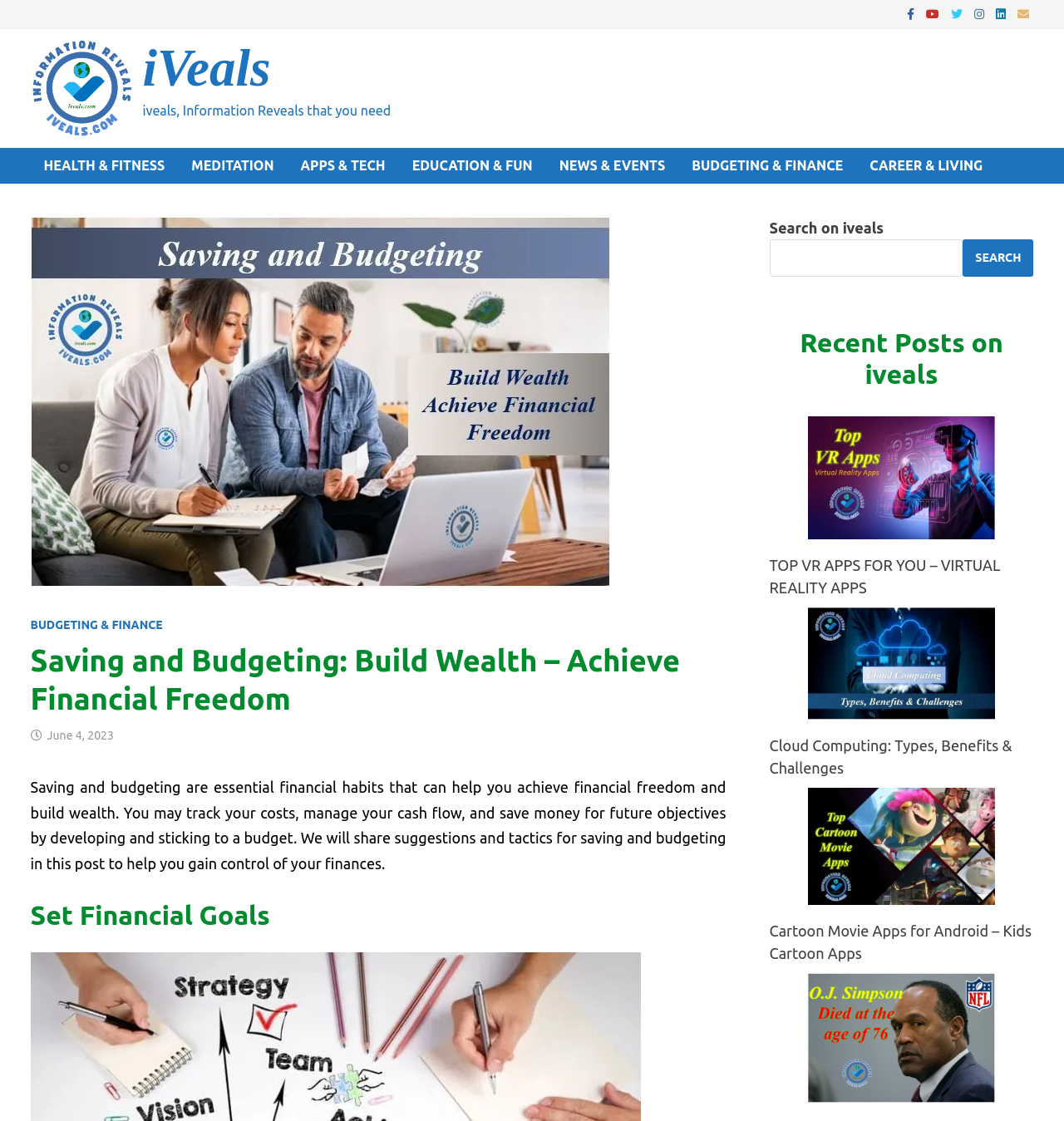Please determine the headline of the webpage and provide its content.

Saving and Budgeting: Build Wealth – Achieve Financial Freedom